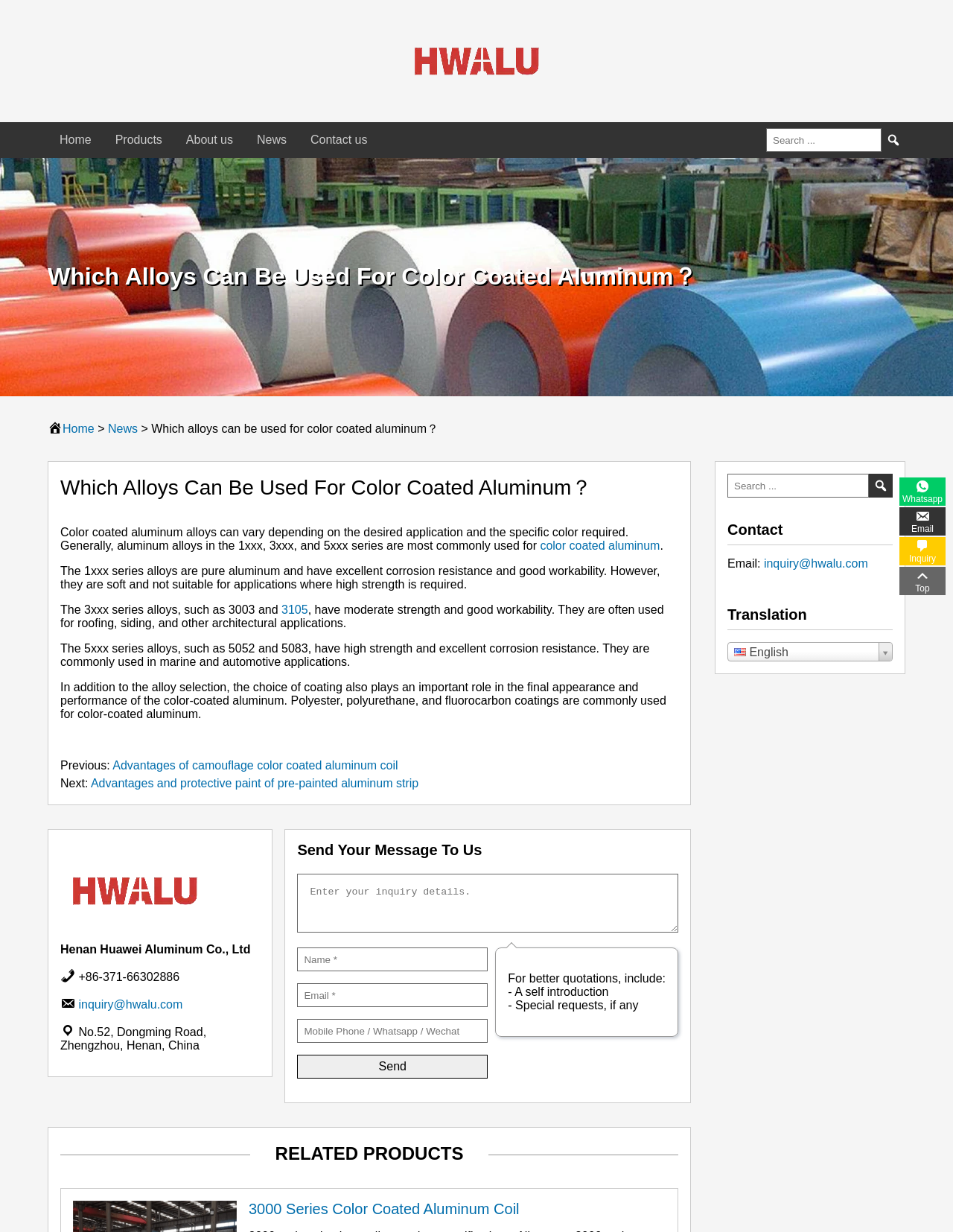Locate the bounding box coordinates of the element you need to click to accomplish the task described by this instruction: "Search for something".

[0.804, 0.104, 0.95, 0.123]